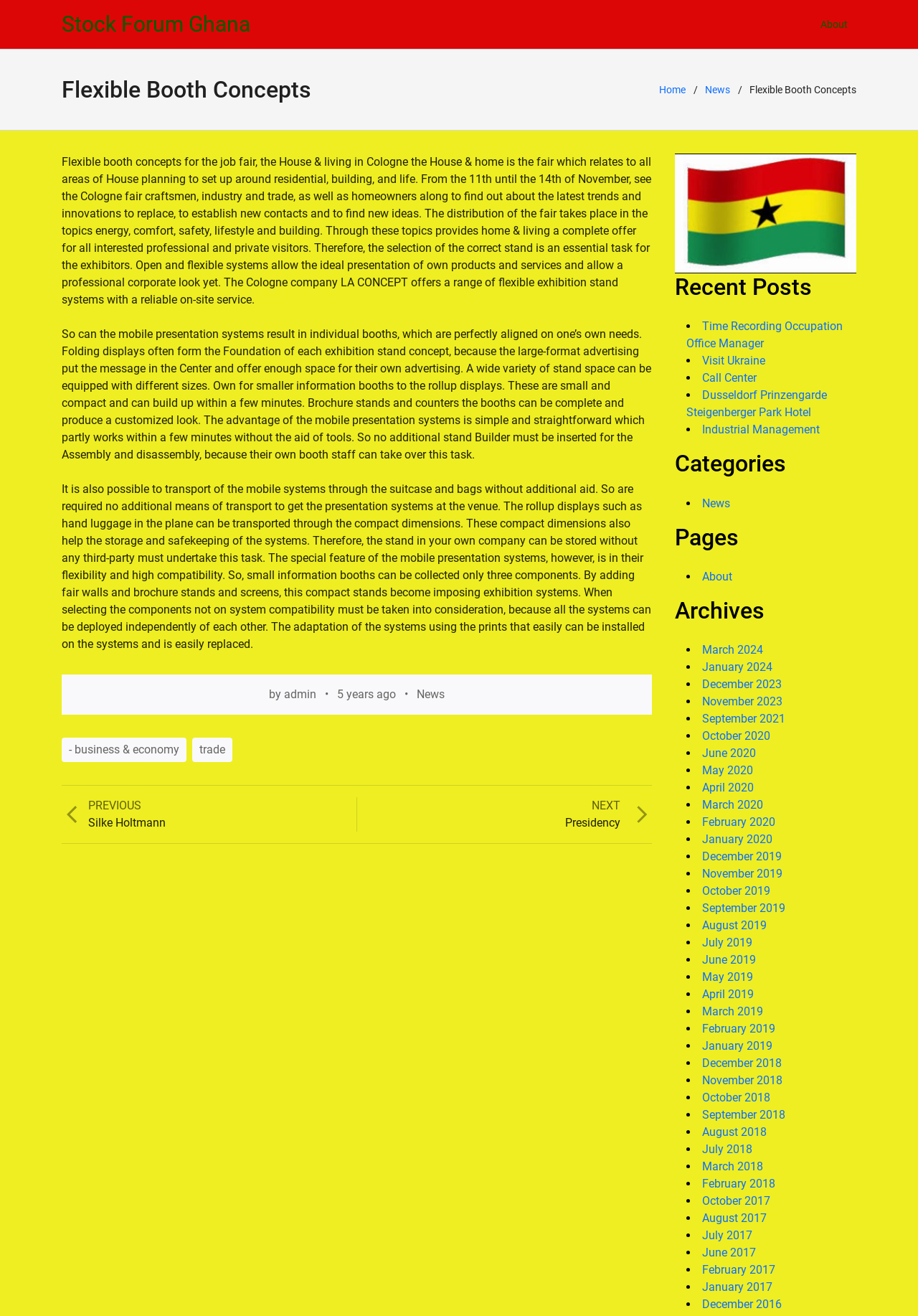Find the bounding box coordinates of the area that needs to be clicked in order to achieve the following instruction: "Click on the 'About' link". The coordinates should be specified as four float numbers between 0 and 1, i.e., [left, top, right, bottom].

[0.884, 0.007, 0.933, 0.03]